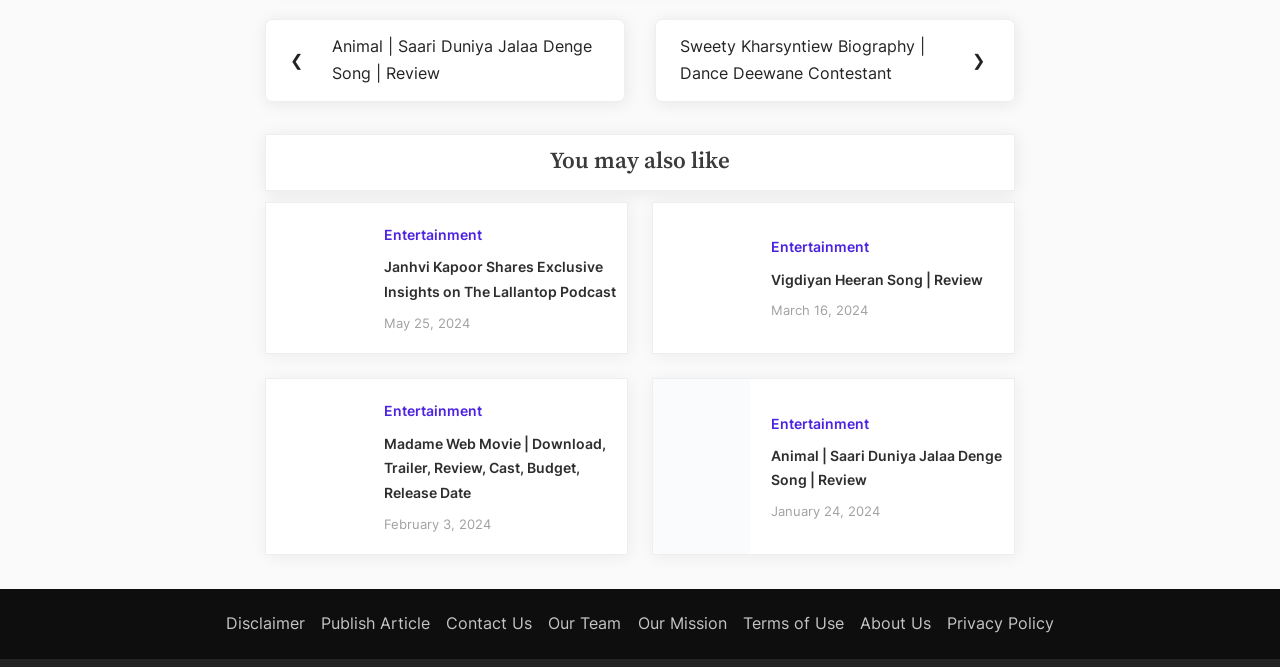Show me the bounding box coordinates of the clickable region to achieve the task as per the instruction: "View the 'Janhvi Kapoor speaking into a microphone on The Lallantop Podcast' image".

[0.208, 0.304, 0.284, 0.53]